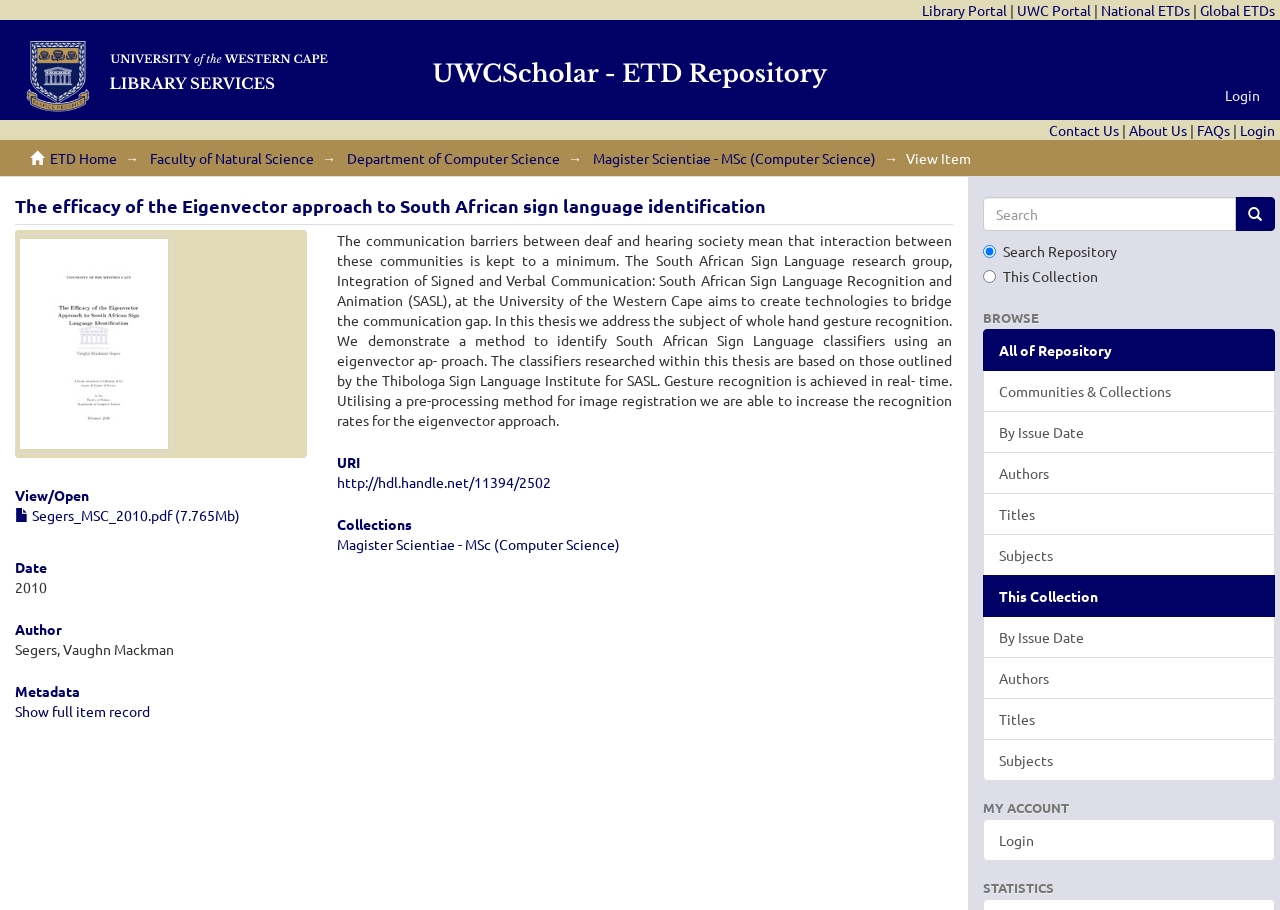Please determine the bounding box coordinates of the element's region to click in order to carry out the following instruction: "View the item 'Segers_MSC_2010.pdf'". The coordinates should be four float numbers between 0 and 1, i.e., [left, top, right, bottom].

[0.012, 0.556, 0.188, 0.576]